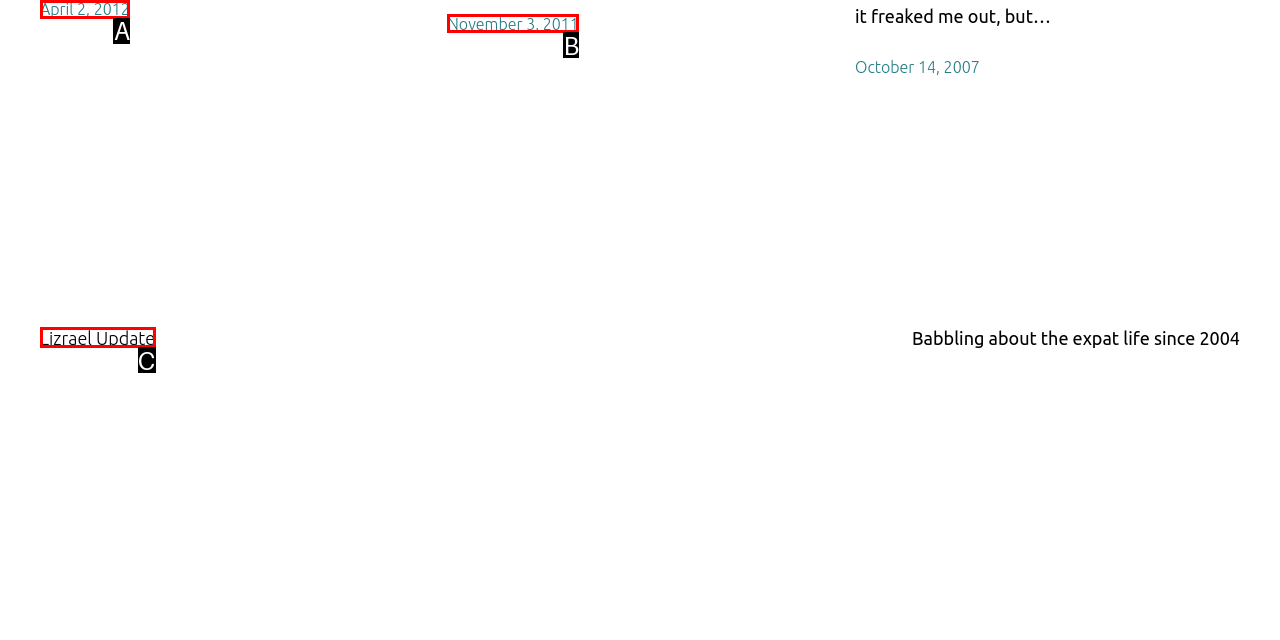Tell me which one HTML element best matches the description: April 2, 2012
Answer with the option's letter from the given choices directly.

A